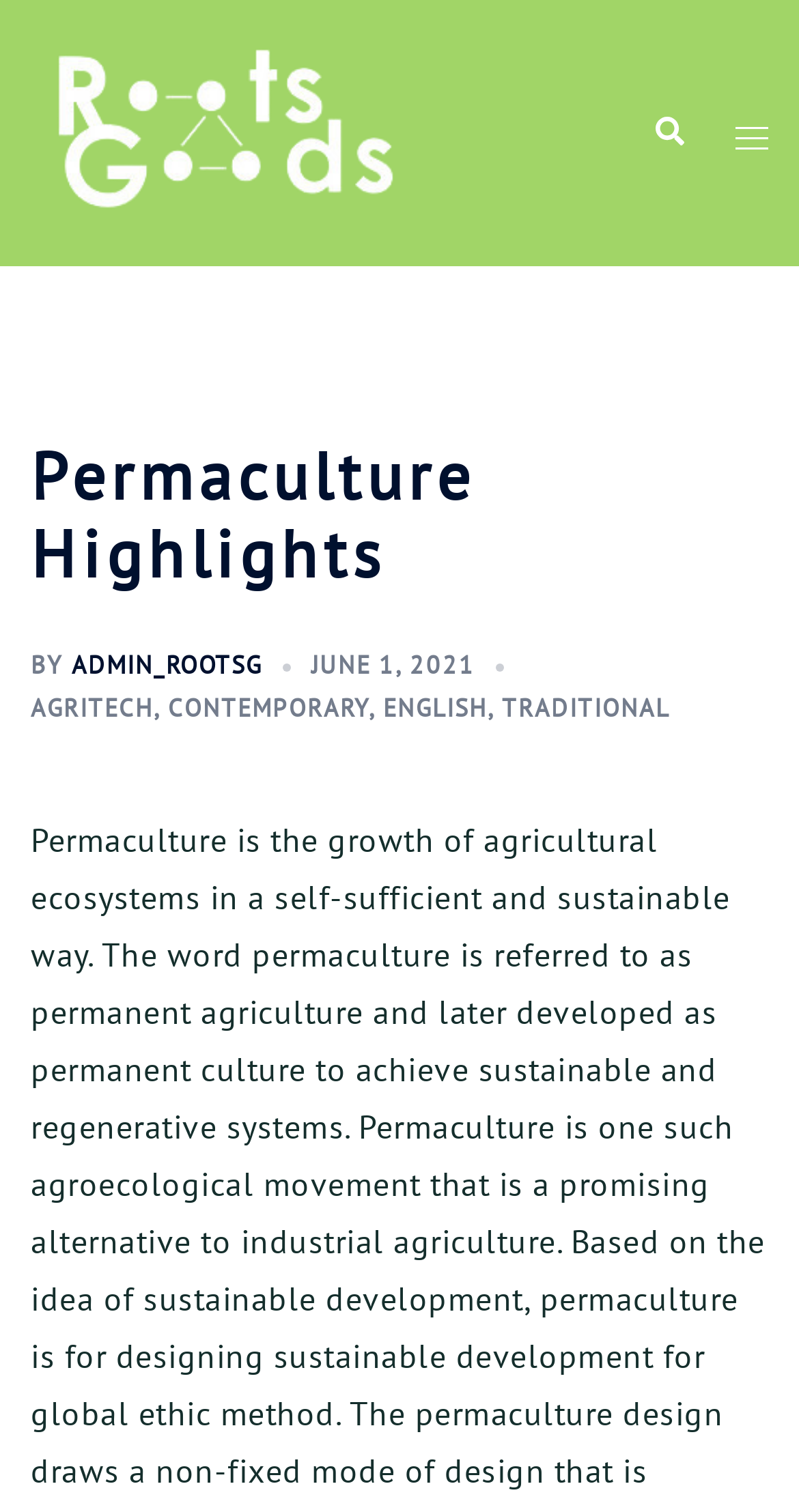Provide the bounding box coordinates for the UI element that is described by this text: "June 1, 2021October 18, 2022". The coordinates should be in the form of four float numbers between 0 and 1: [left, top, right, bottom].

[0.39, 0.429, 0.595, 0.449]